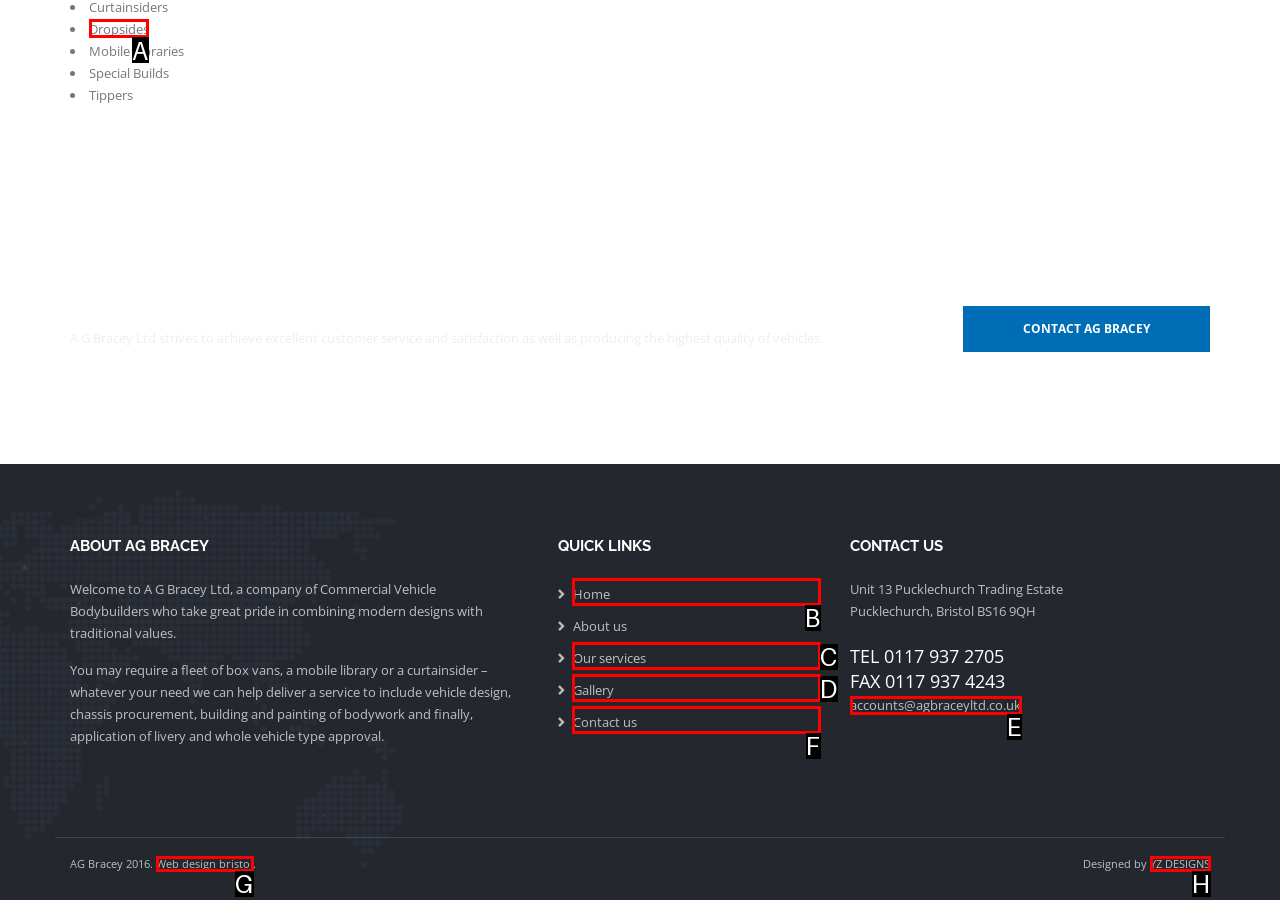Point out which HTML element you should click to fulfill the task: Click on Dropsides.
Provide the option's letter from the given choices.

A